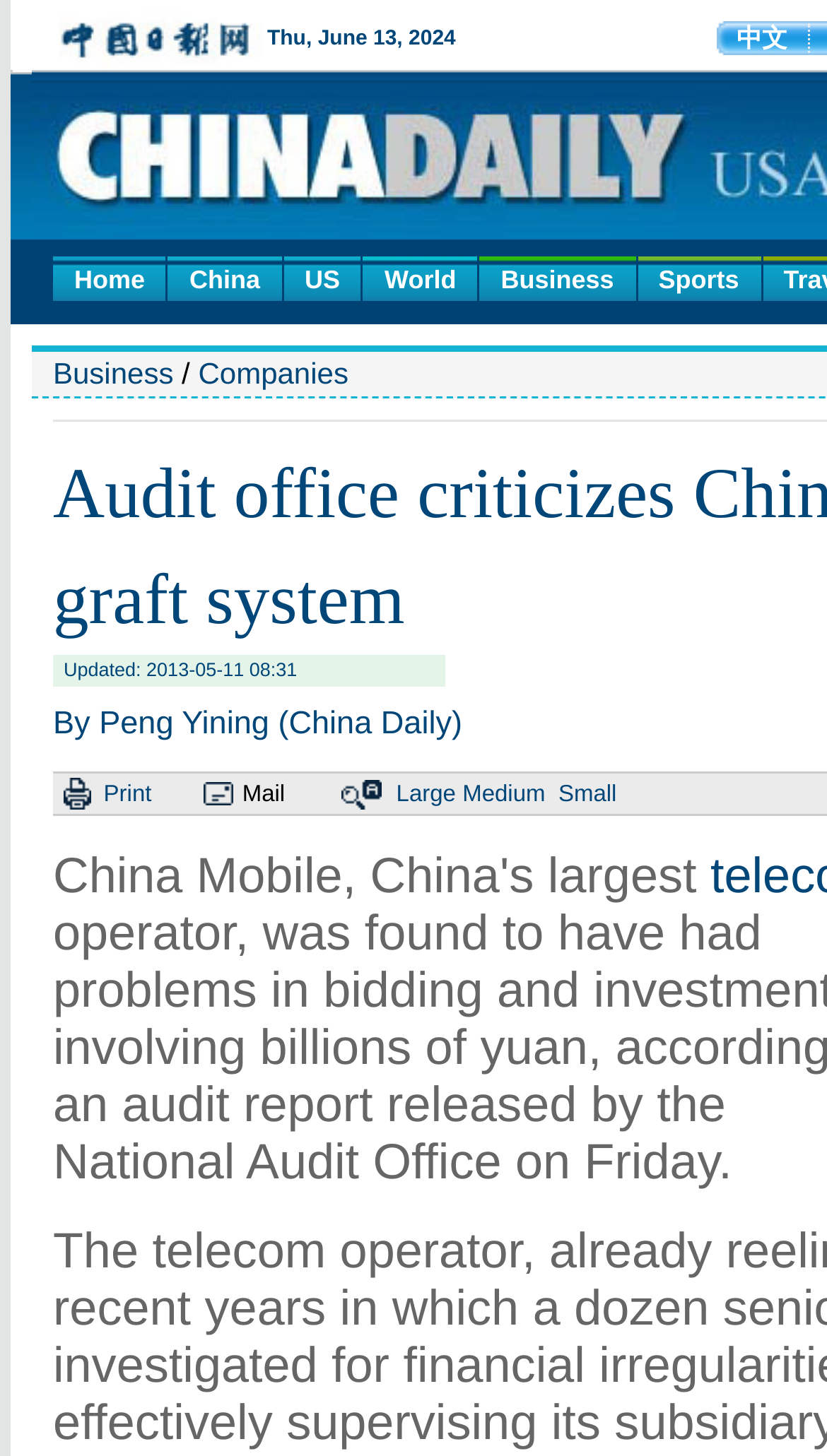Based on the image, give a detailed response to the question: What is the date of the news article?

I found the date of the news article by looking at the 'Updated' section, which is located below the top navigation links. The section displays the date and time '2013-05-11 08:31', indicating when the article was last updated.